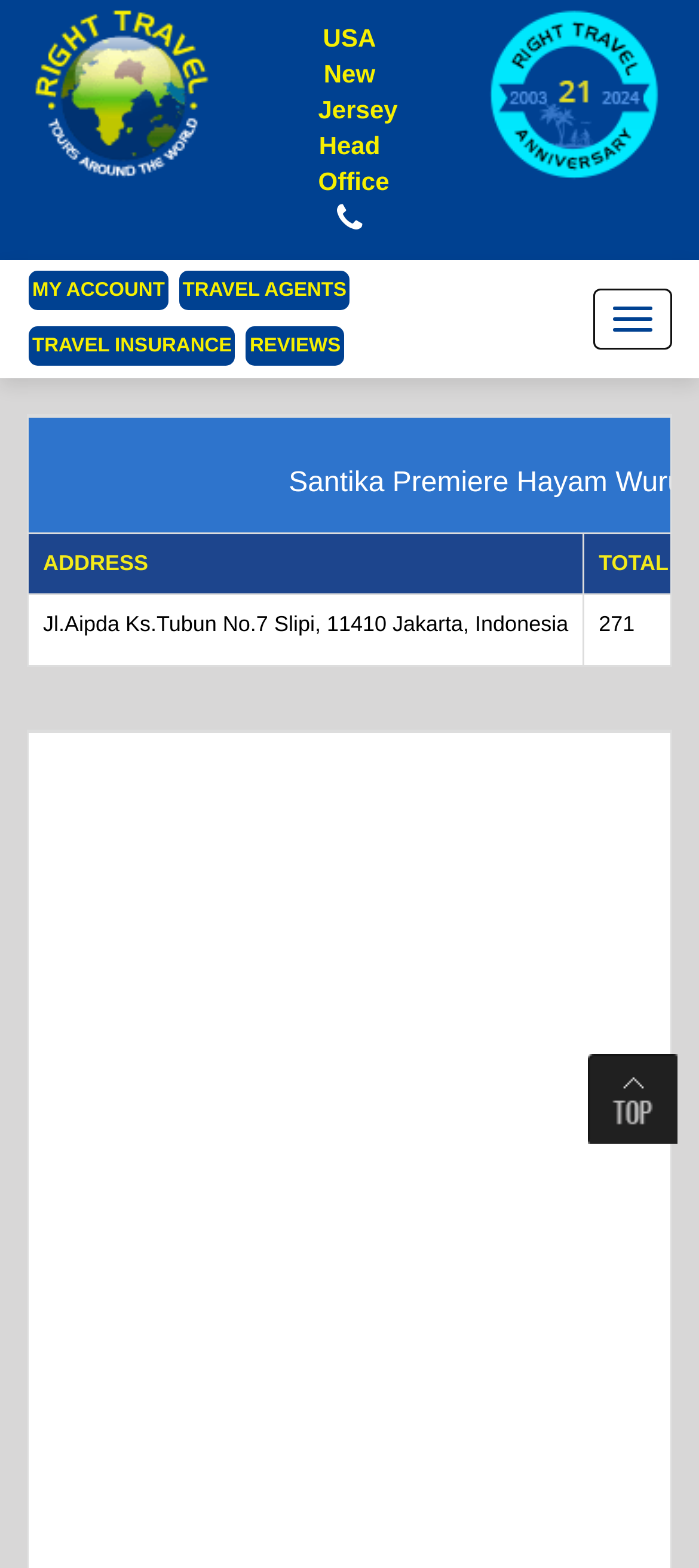Determine the bounding box coordinates for the UI element described. Format the coordinates as (top-left x, top-left y, bottom-right x, bottom-right y) and ensure all values are between 0 and 1. Element description: Reviews

[0.352, 0.208, 0.492, 0.233]